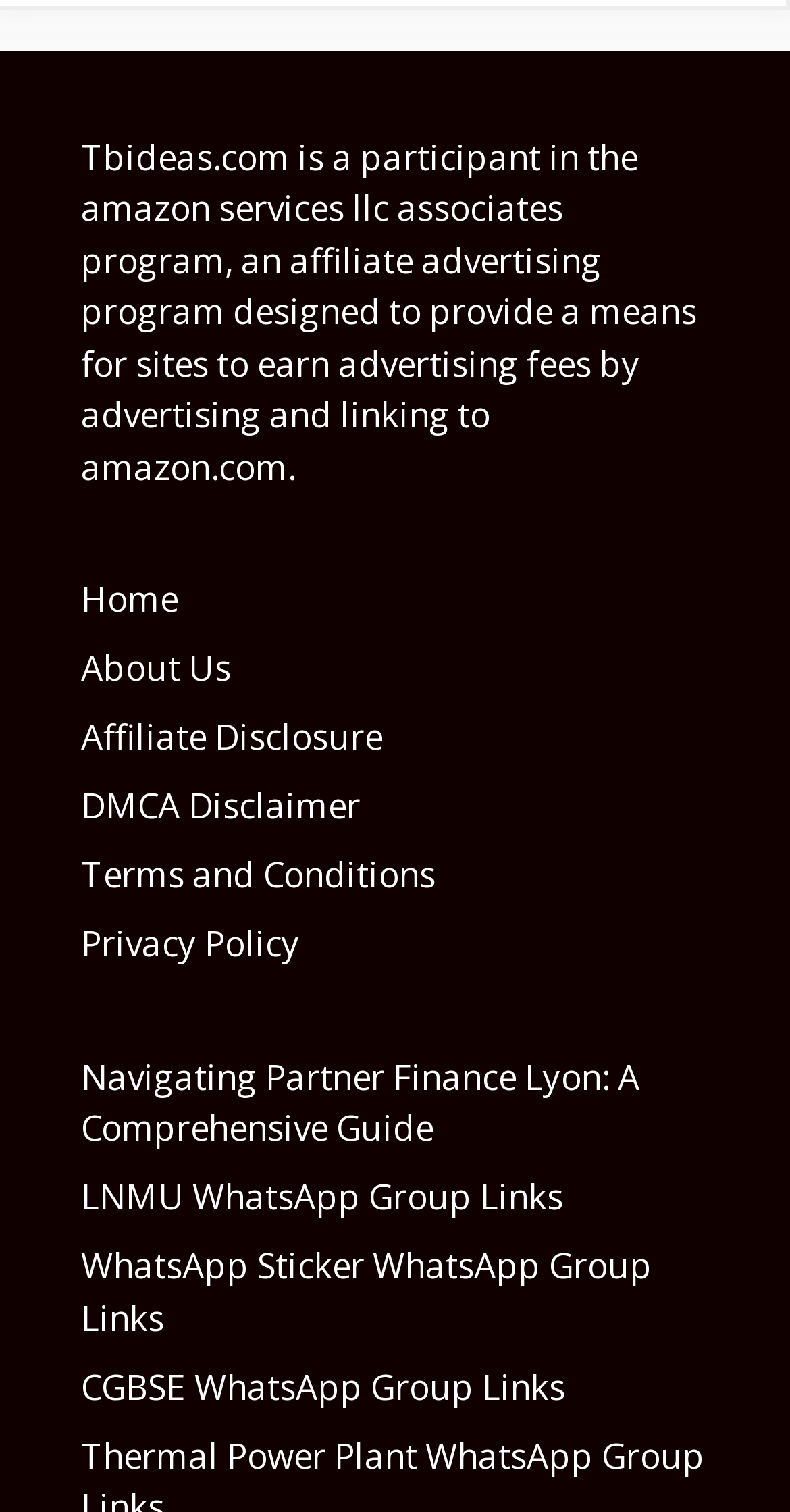Based on the element description: "Terms and Conditions", identify the UI element and provide its bounding box coordinates. Use four float numbers between 0 and 1, [left, top, right, bottom].

[0.103, 0.563, 0.551, 0.594]